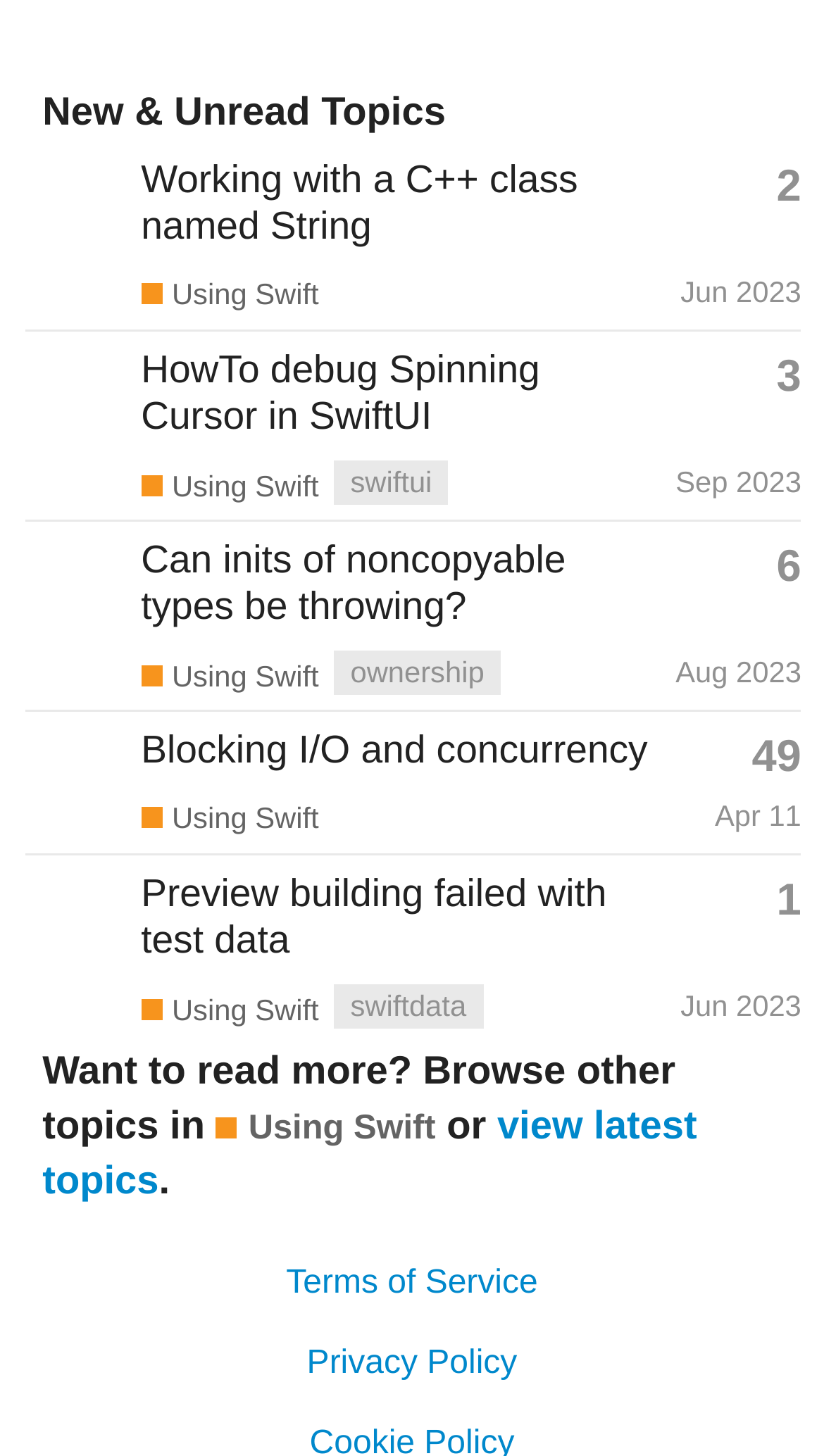How many replies does the topic 'Blocking I/O and concurrency' have?
Give a one-word or short phrase answer based on the image.

49